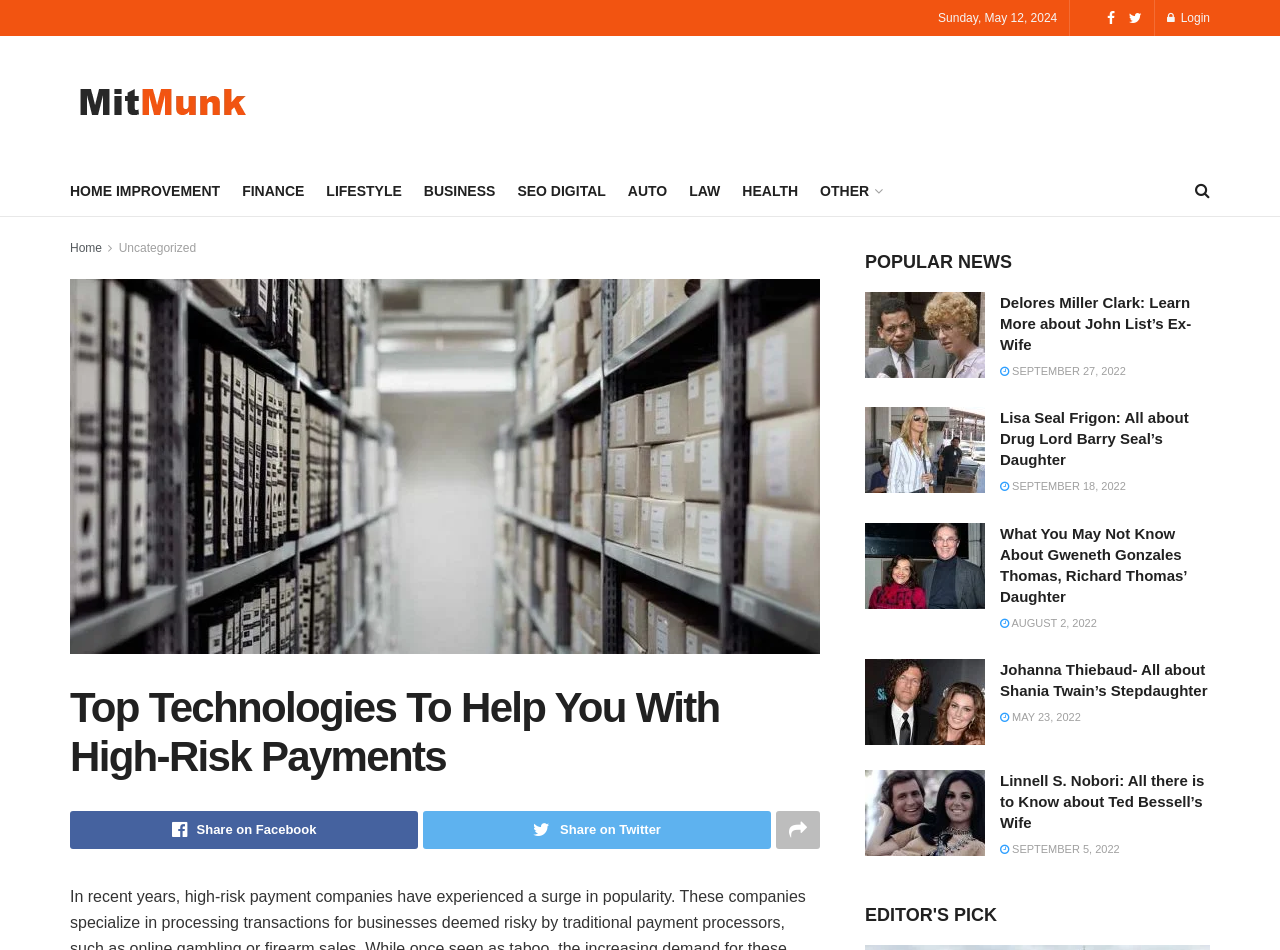Locate the bounding box coordinates of the element that needs to be clicked to carry out the instruction: "Share the current page on Facebook". The coordinates should be given as four float numbers ranging from 0 to 1, i.e., [left, top, right, bottom].

[0.055, 0.854, 0.327, 0.894]